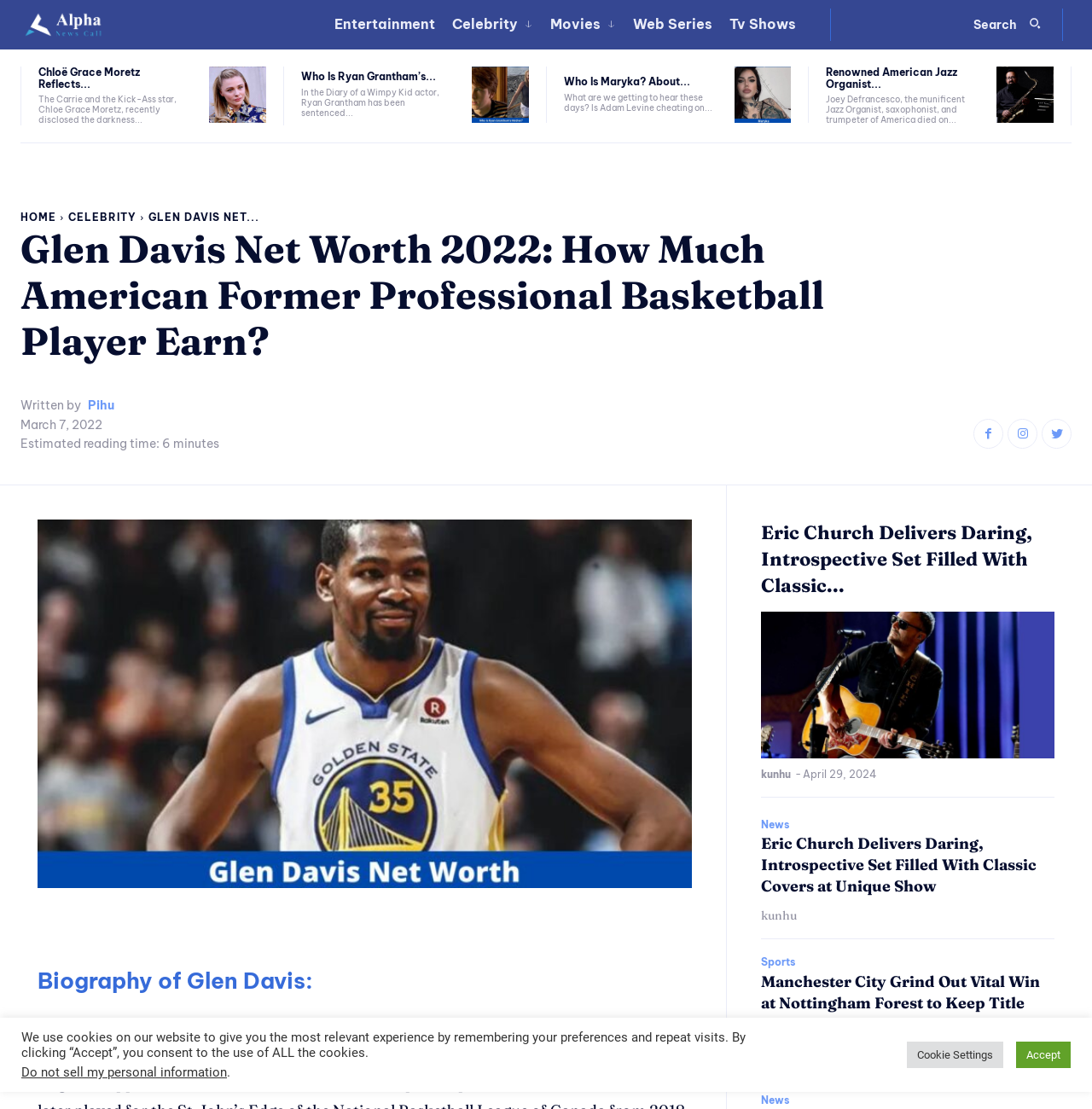Determine the primary headline of the webpage.

Glen Davis Net Worth 2022: How Much American Former Professional Basketball Player Earn?